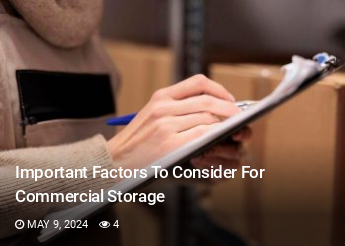What is the topic of the content accompanying the image?
Give a detailed explanation using the information visible in the image.

The title 'Important Factors To Consider For Commercial Storage' accompanying the image suggests that the content discusses vital criteria businesses should keep in mind when selecting storage facilities, highlighting the relevance of the image to commercial storage solutions.